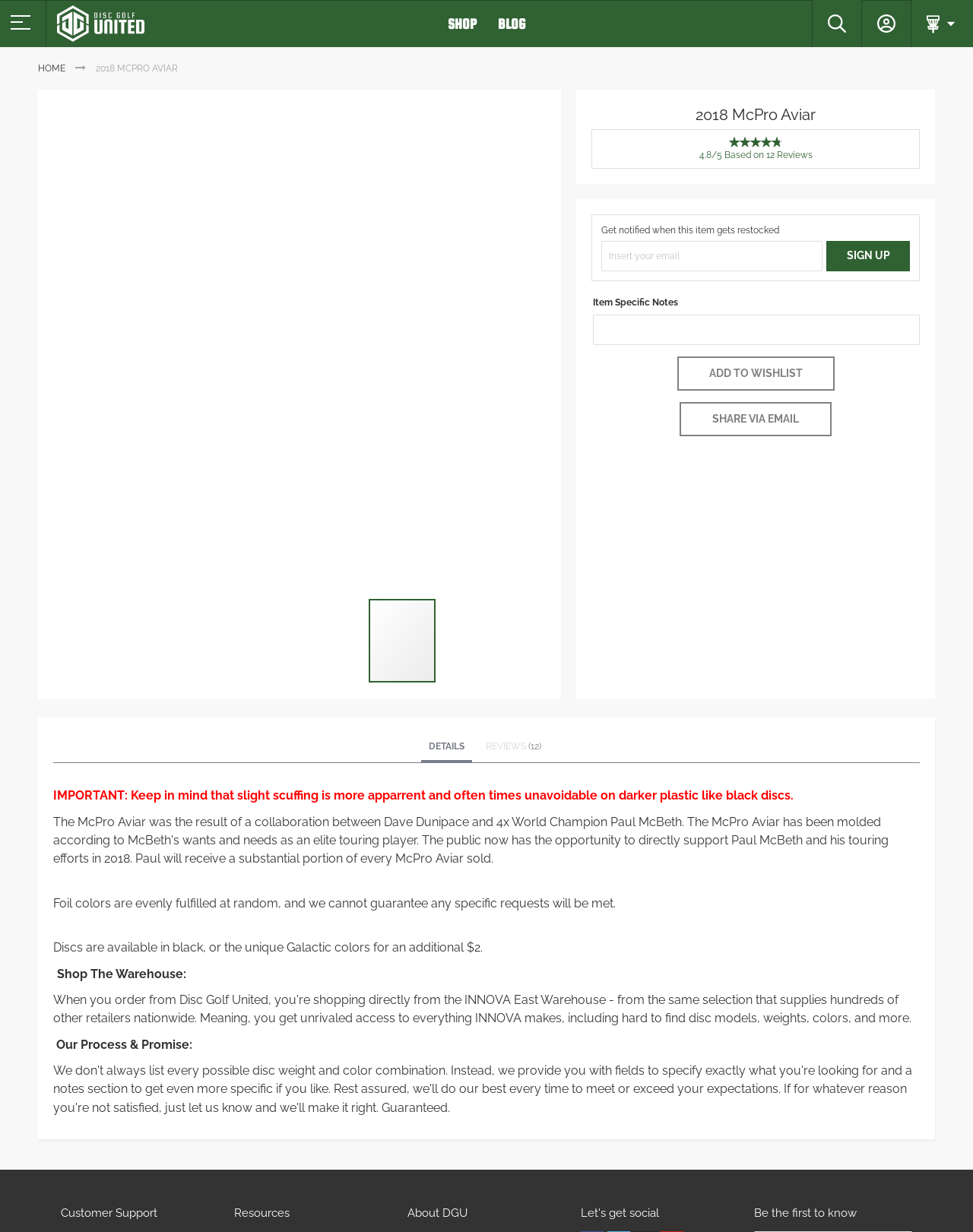What is the rating of the 2018 McPro Aviar?
Please provide a single word or phrase as your answer based on the image.

96%